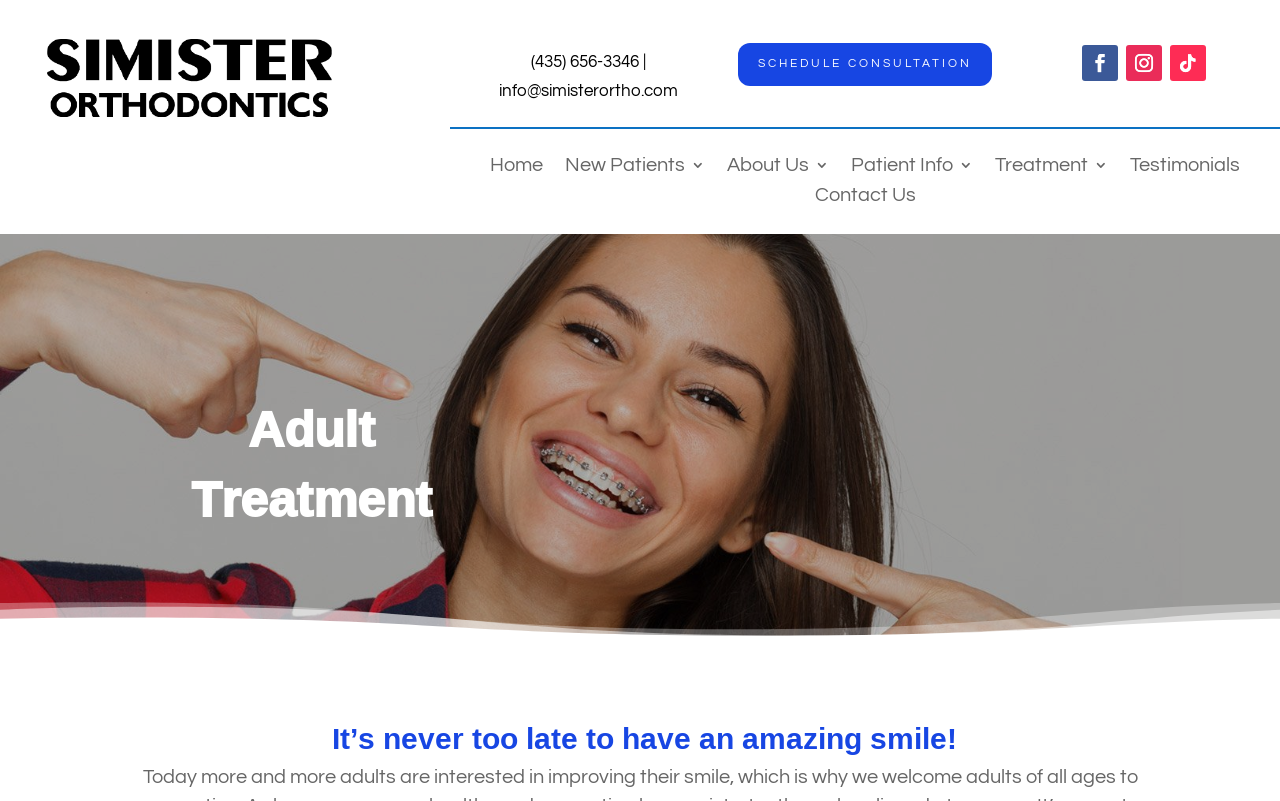Please answer the following question using a single word or phrase: 
How many navigation links are there?

6